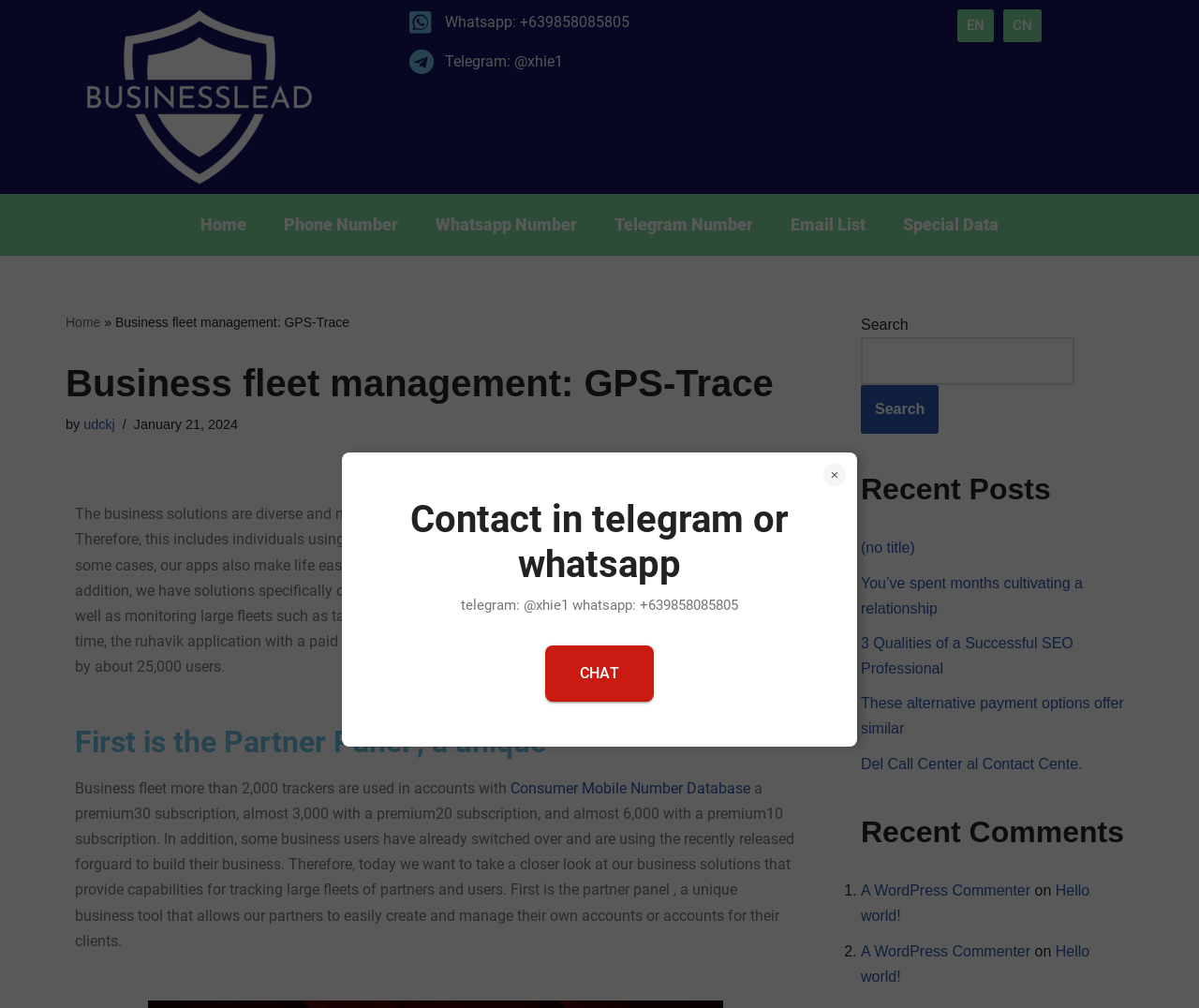Based on the element description Consumer Mobile Number Database, identify the bounding box of the UI element in the given webpage screenshot. The coordinates should be in the format (top-left x, top-left y, bottom-right x, bottom-right y) and must be between 0 and 1.

[0.426, 0.773, 0.626, 0.791]